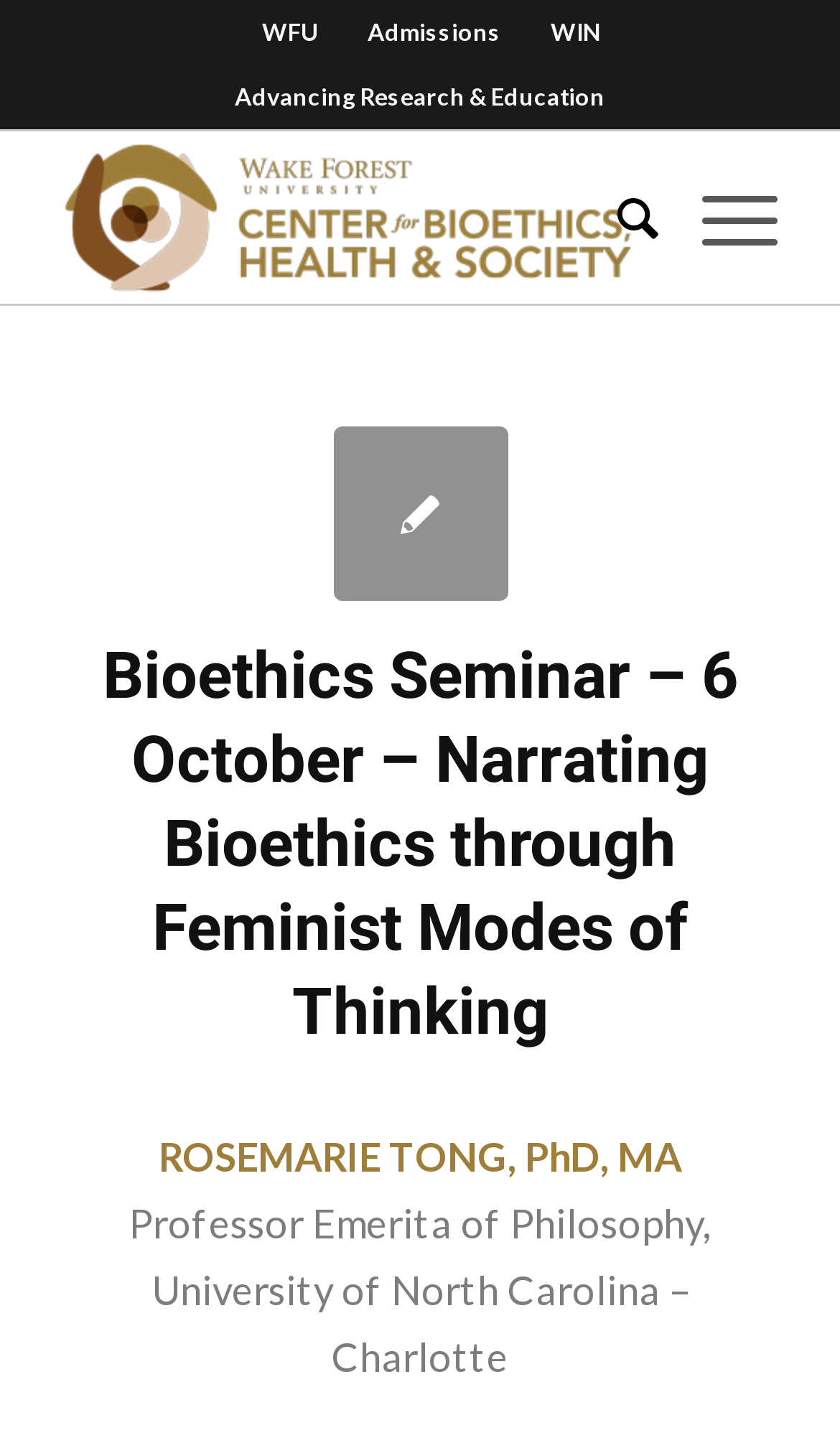What is the title of the seminar?
Provide an in-depth answer to the question, covering all aspects.

The title of the seminar can be found in the header section of the page, which is 'Bioethics Seminar – 6 October – Narrating Bioethics through Feminist Modes of Thinking'. This title is also linked to another section of the page.